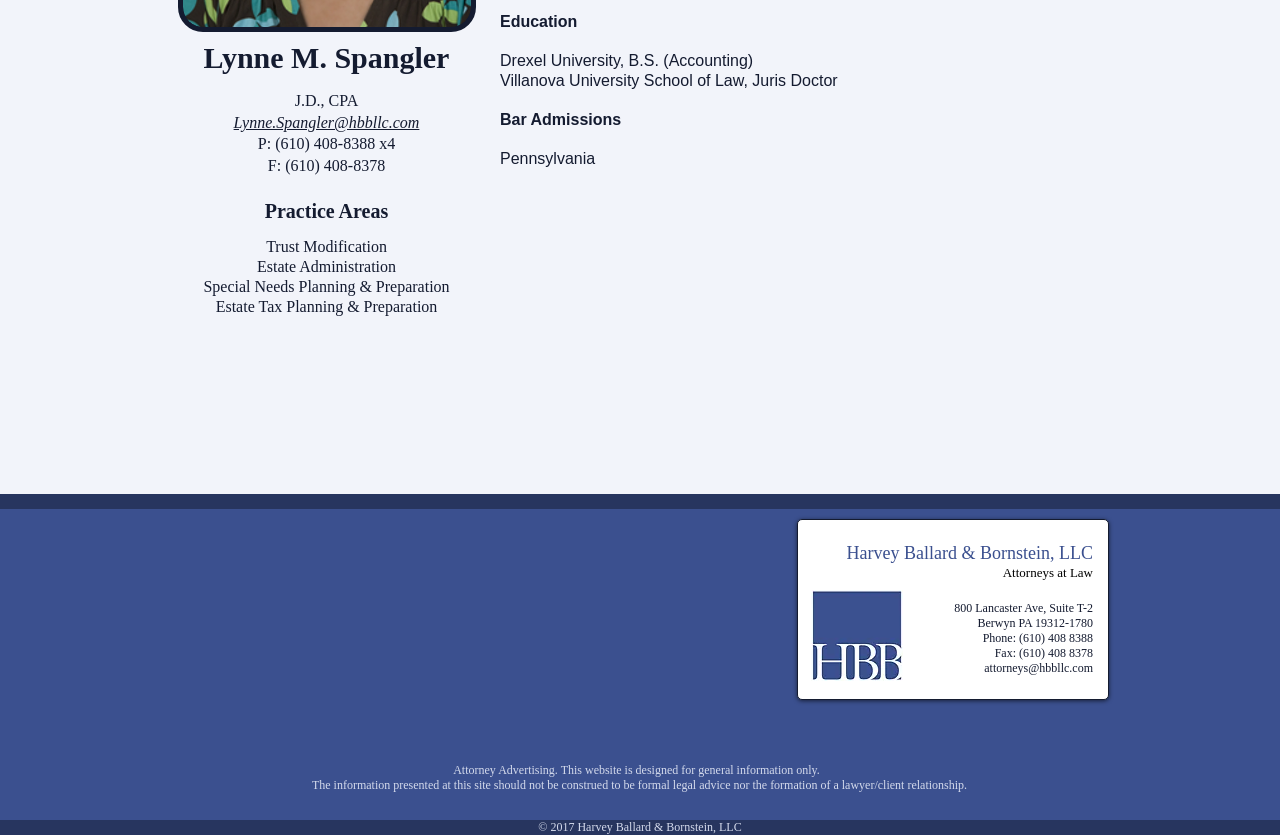Ascertain the bounding box coordinates for the UI element detailed here: "Lynne.Spangler@hbbllc.com". The coordinates should be provided as [left, top, right, bottom] with each value being a float between 0 and 1.

[0.183, 0.136, 0.328, 0.157]